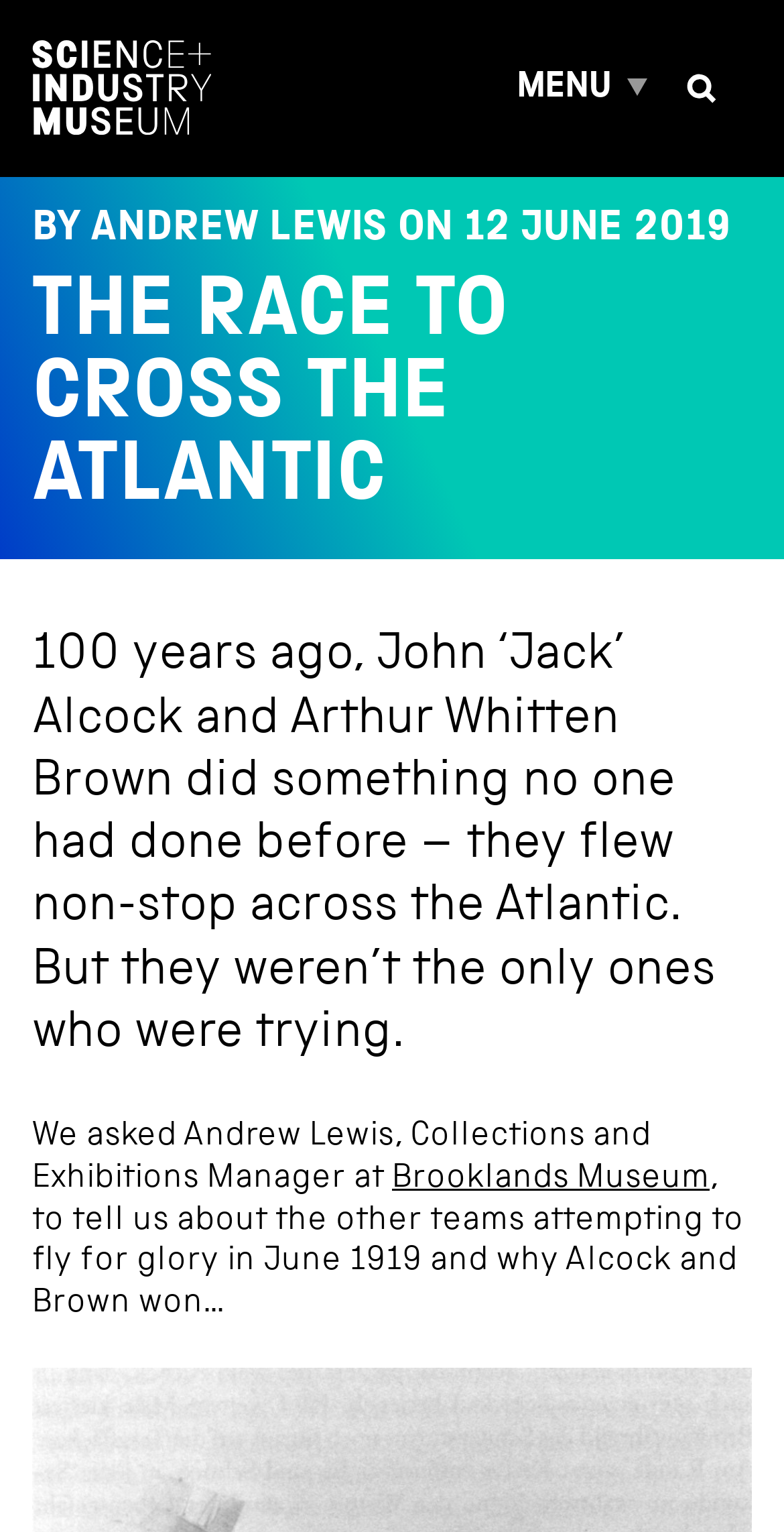Detail the various sections and features of the webpage.

The webpage is about the historic event of John 'Jack' Alcock and Arthur Whitten Brown flying non-stop across the Atlantic 100 years ago. At the top left corner, there is a "Home" link accompanied by an image, and next to it, a "MENU" button that expands to a global menu. On the top right corner, there is an "Open search" link with an image.

Below the top navigation bar, there is a heading that displays the author's name, Andrew Lewis, and the date of the article, 12 June 2019. The main content of the webpage is divided into two sections. The first section has a heading "THE RACE TO CROSS THE ATLANTIC" and a paragraph of text that describes the achievement of Alcock and Brown. The second section has a heading that is not explicitly stated, but it appears to be a continuation of the story, with text that asks Andrew Lewis, the Collections and Exhibitions Manager at Brooklands Museum, to share more about the other teams that attempted to fly across the Atlantic in June 1919.

There are a total of 2 images, 3 links, 2 headings, and 4 blocks of static text on the webpage. The layout is organized, with clear headings and concise text, making it easy to follow the story.